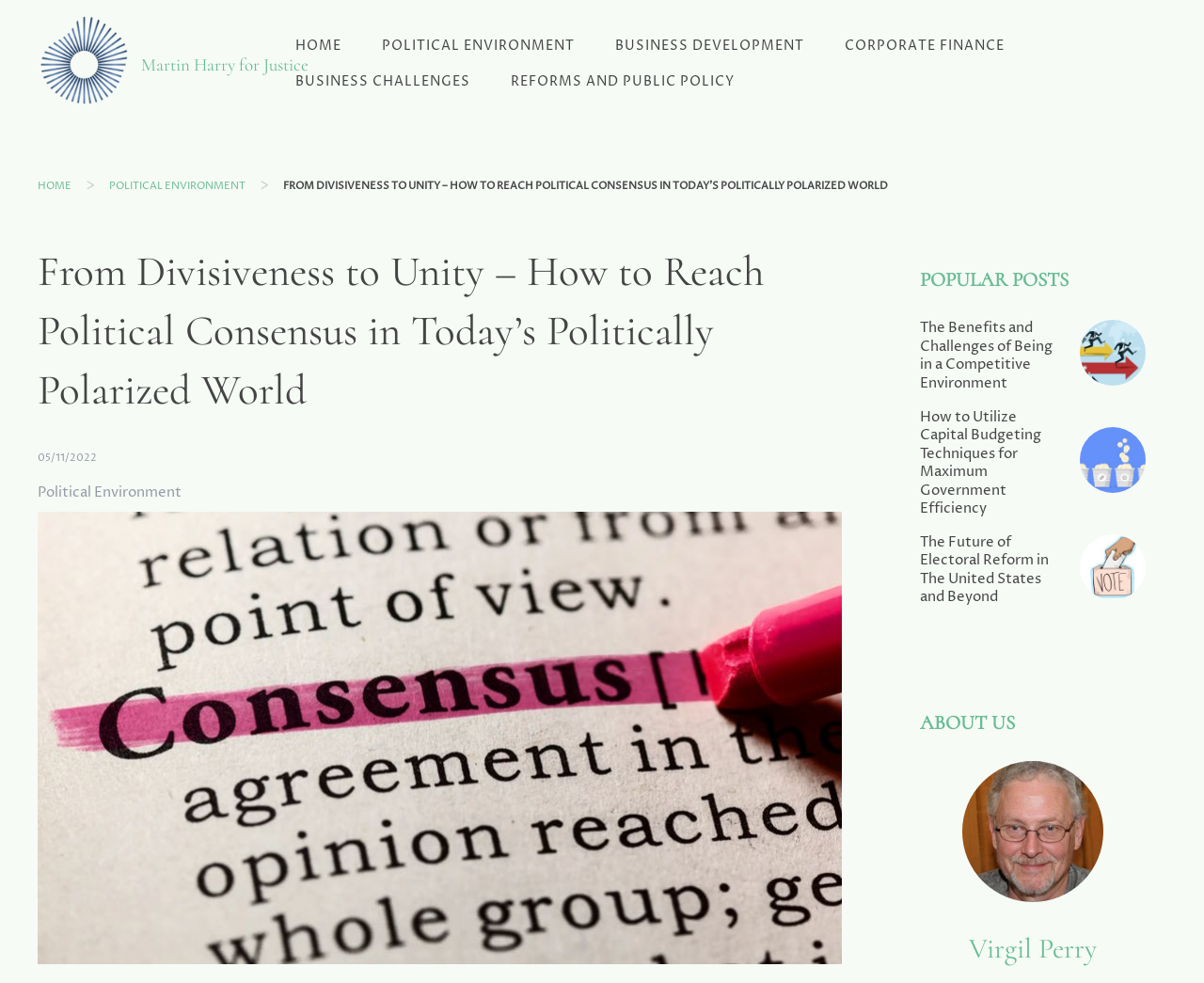What is the category of the blog post 'The Benefits and Challenges of Being in a Competitive Environment'?
Refer to the image and respond with a one-word or short-phrase answer.

Business Environment